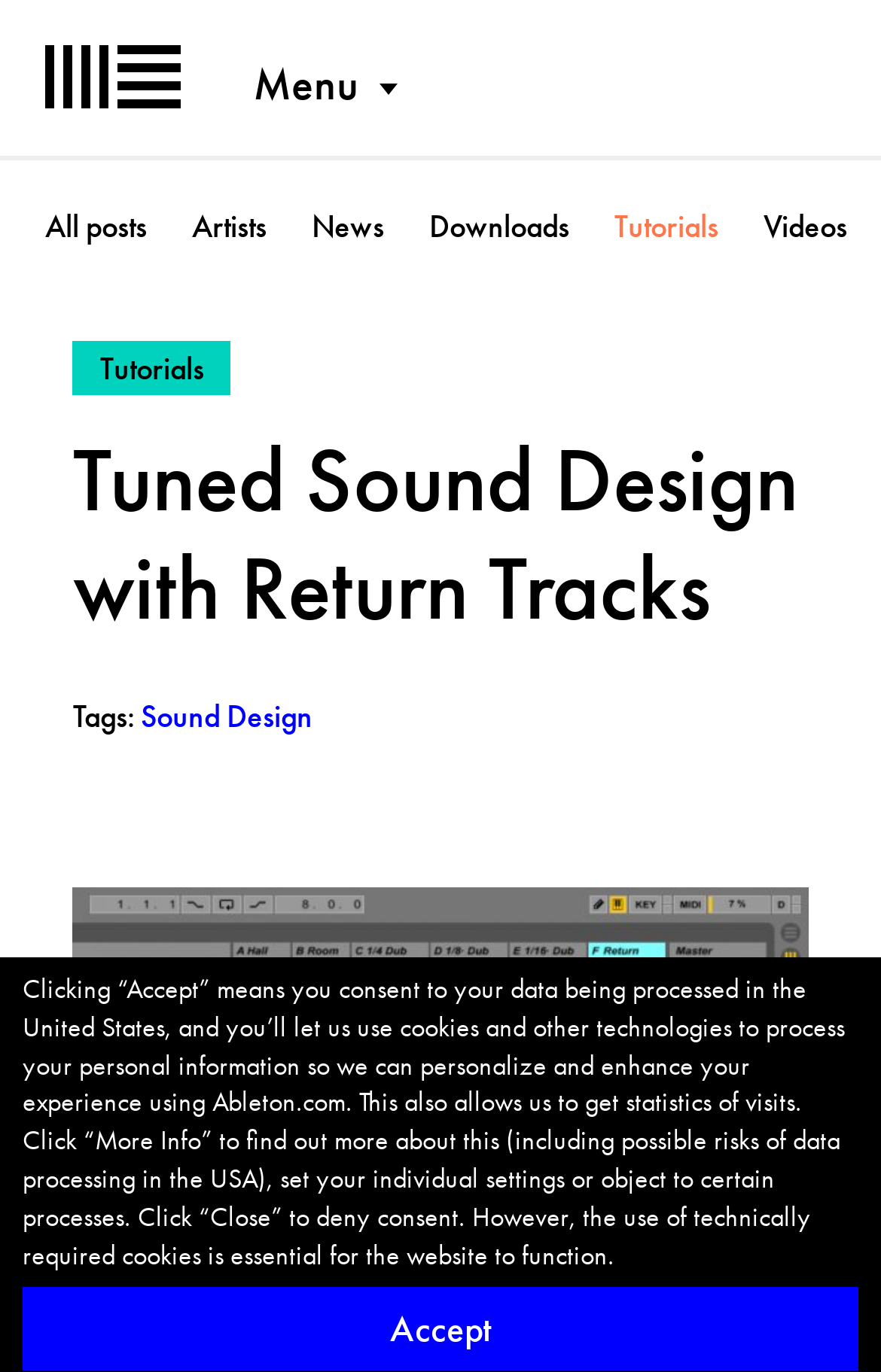Please identify the primary heading of the webpage and give its text content.

Tuned Sound Design with Return Tracks